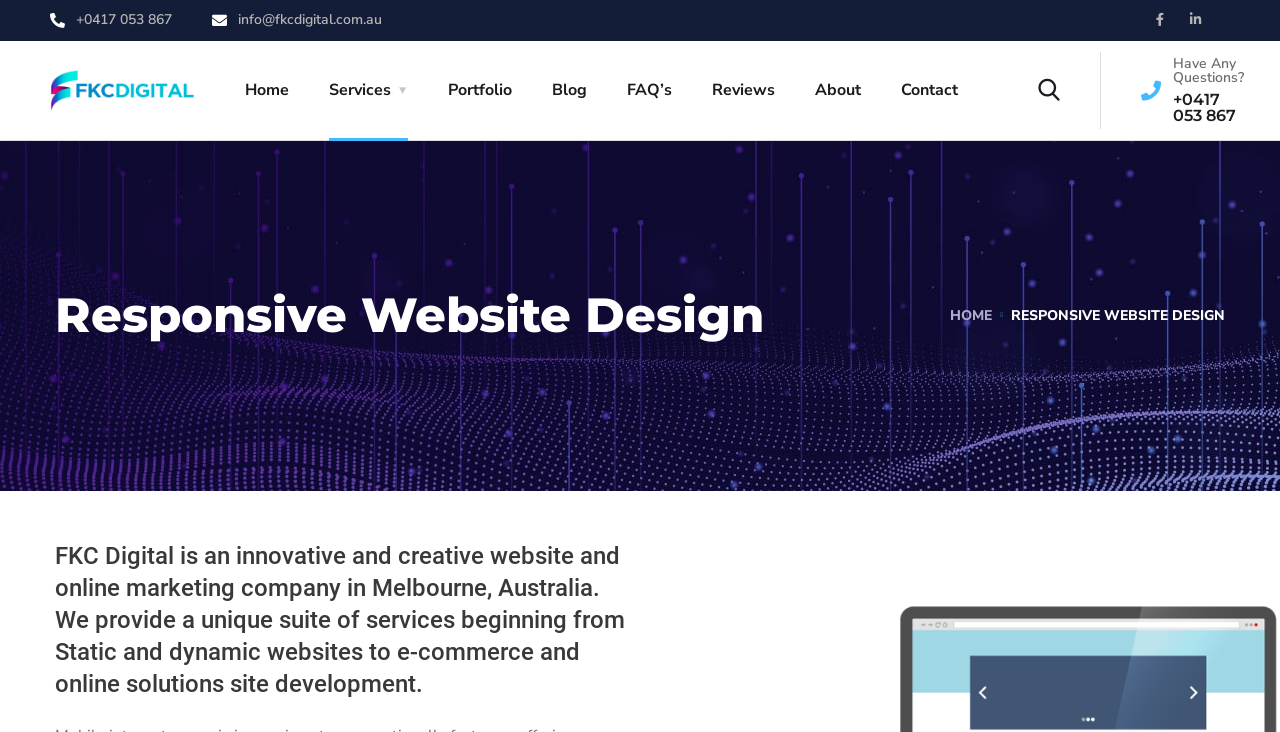Specify the bounding box coordinates of the area to click in order to execute this command: 'View the web design and development services'. The coordinates should consist of four float numbers ranging from 0 to 1, and should be formatted as [left, top, right, bottom].

[0.039, 0.094, 0.152, 0.154]